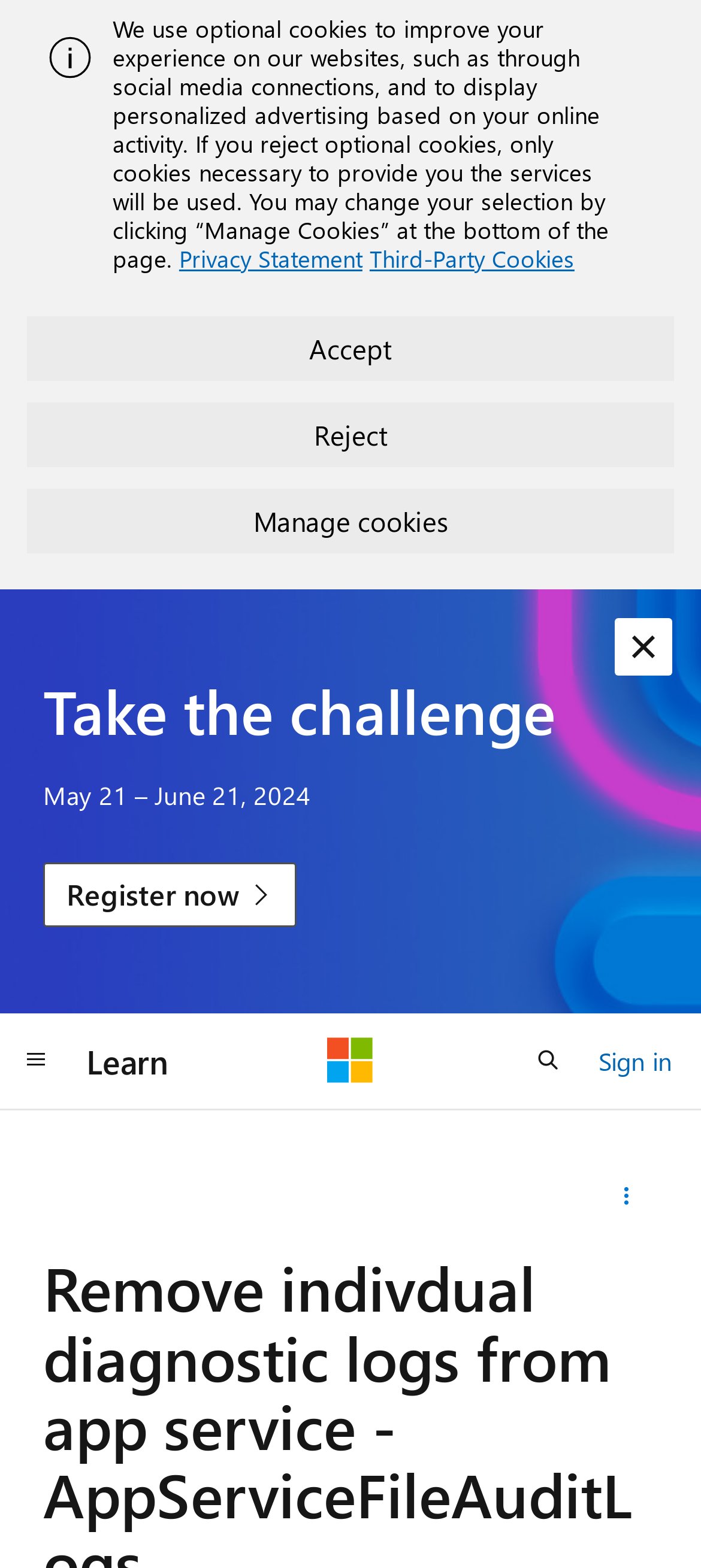What is the purpose of the 'Manage cookies' button?
Please provide a comprehensive answer based on the contents of the image.

The 'Manage cookies' button is located at the bottom of the page, and it is part of the cookie consent notification. Its purpose is to allow users to customize their cookie preferences, which is evident from the surrounding text that explains the use of optional cookies for improving the user experience and displaying personalized advertising.